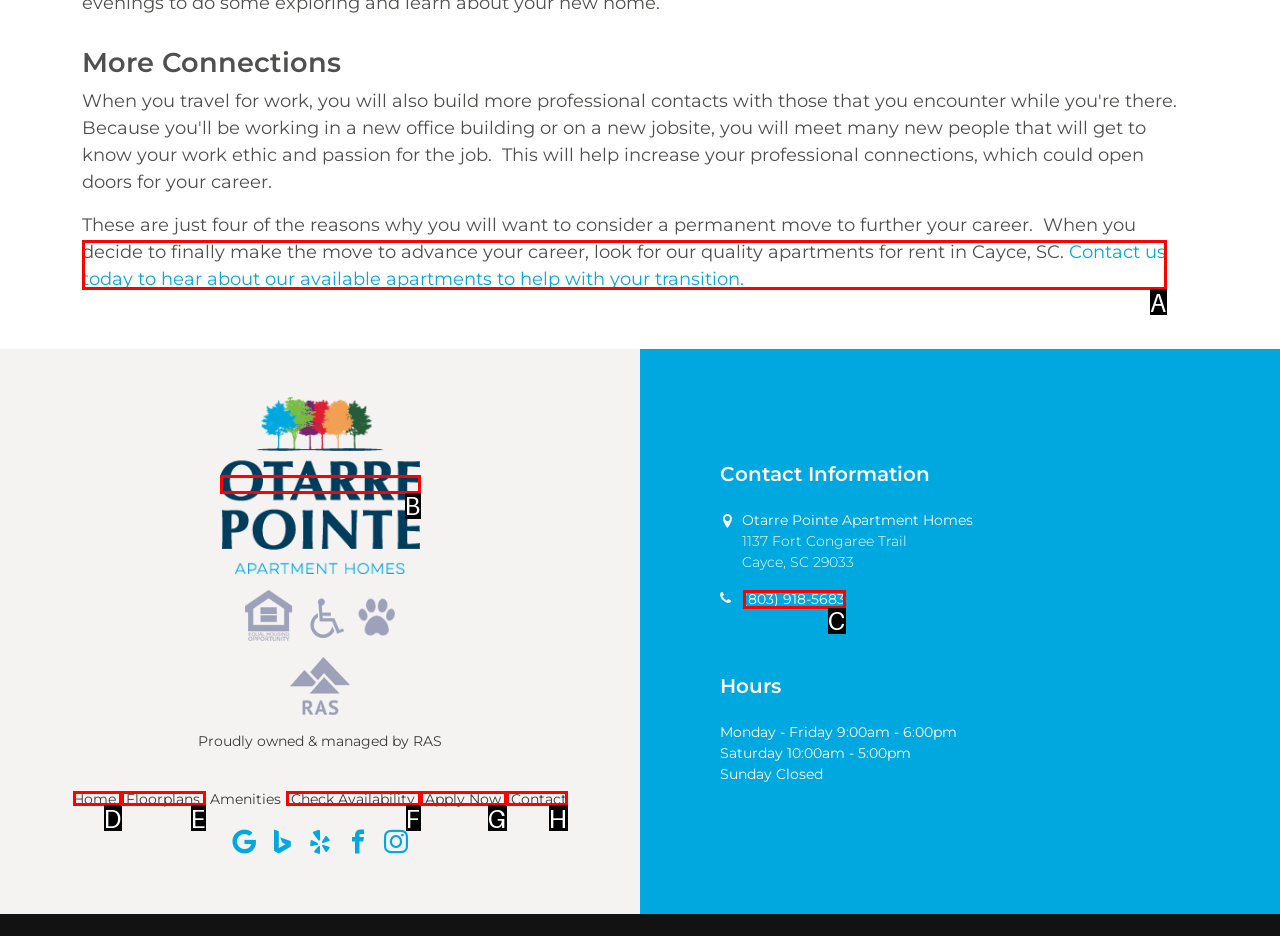Match the description: What is Medical Misdiagnosis? to one of the options shown. Reply with the letter of the best match.

None